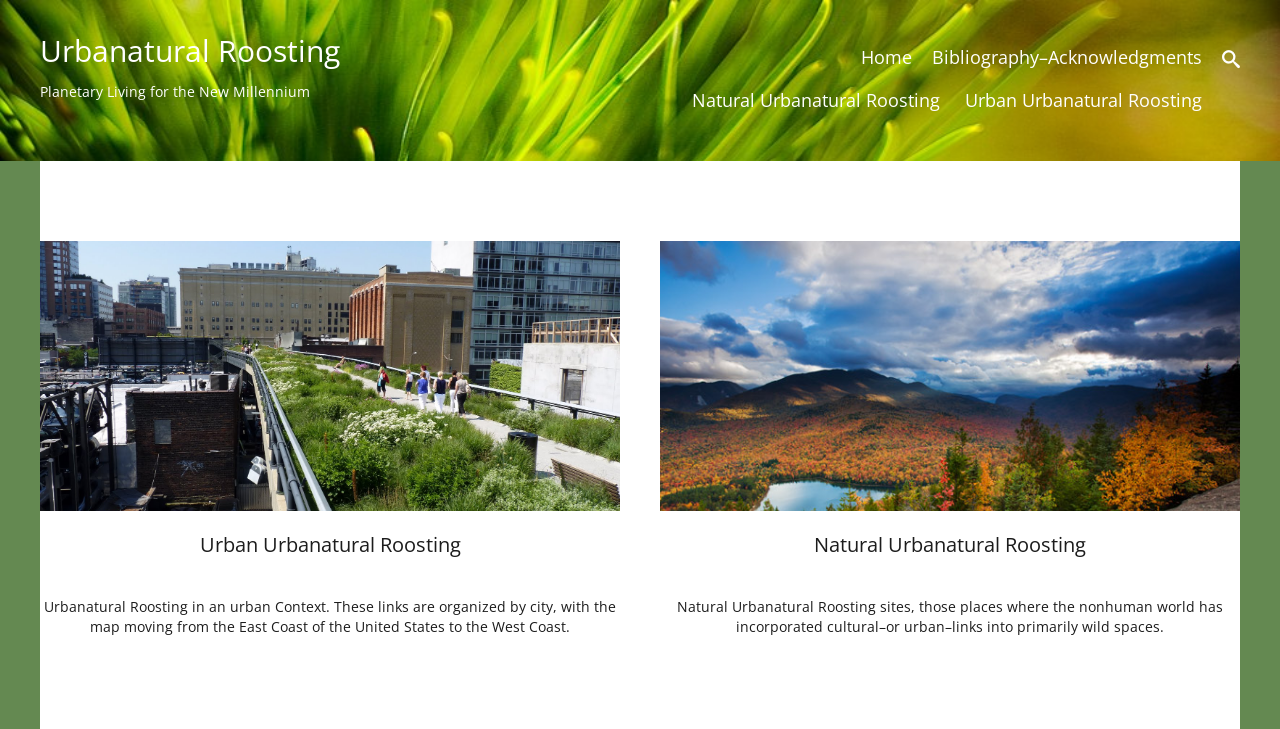Please reply with a single word or brief phrase to the question: 
What is the purpose of the map mentioned in the text?

To show Urbanatural Roosting sites